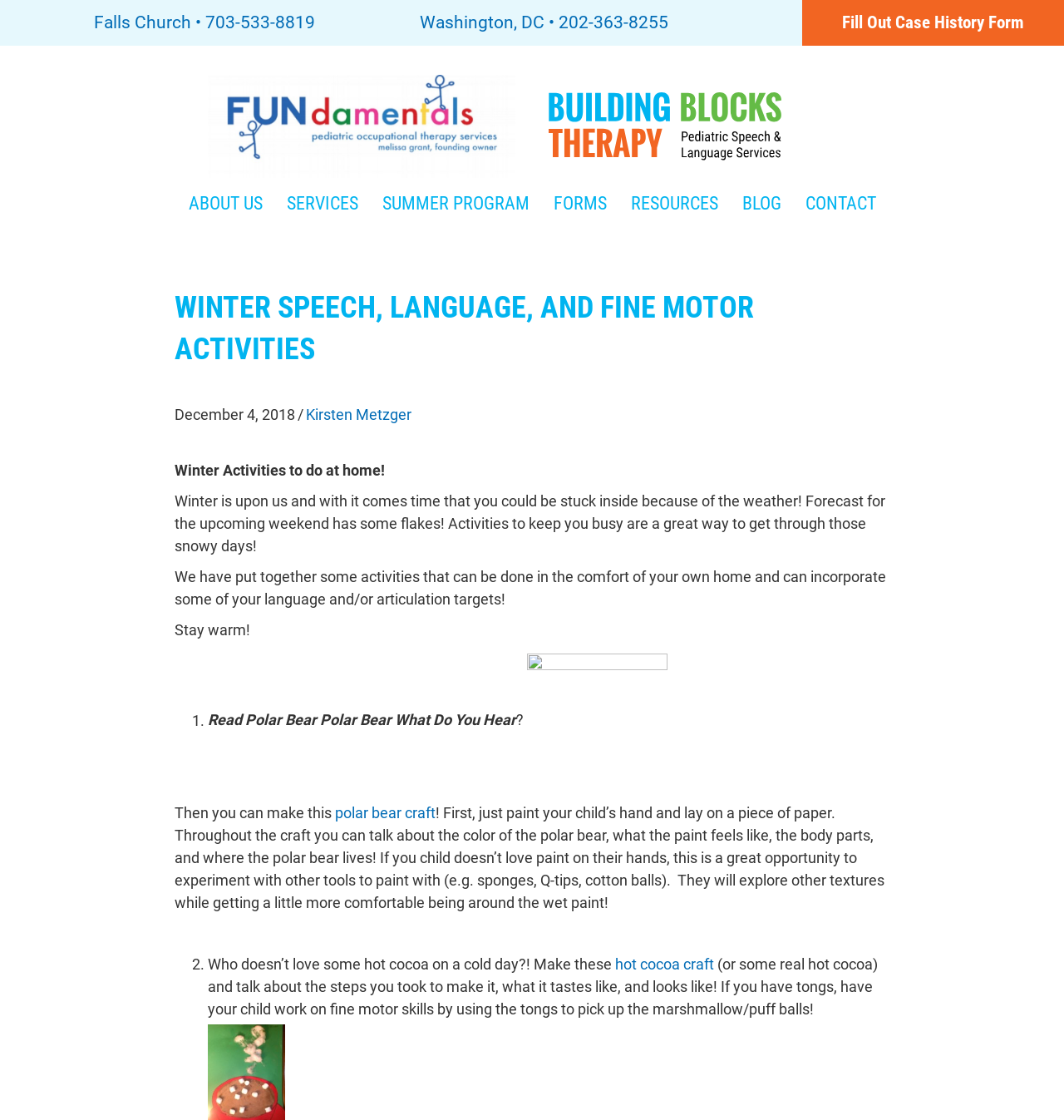Please identify the coordinates of the bounding box for the clickable region that will accomplish this instruction: "Visit the 'ABOUT US' page".

[0.166, 0.159, 0.257, 0.204]